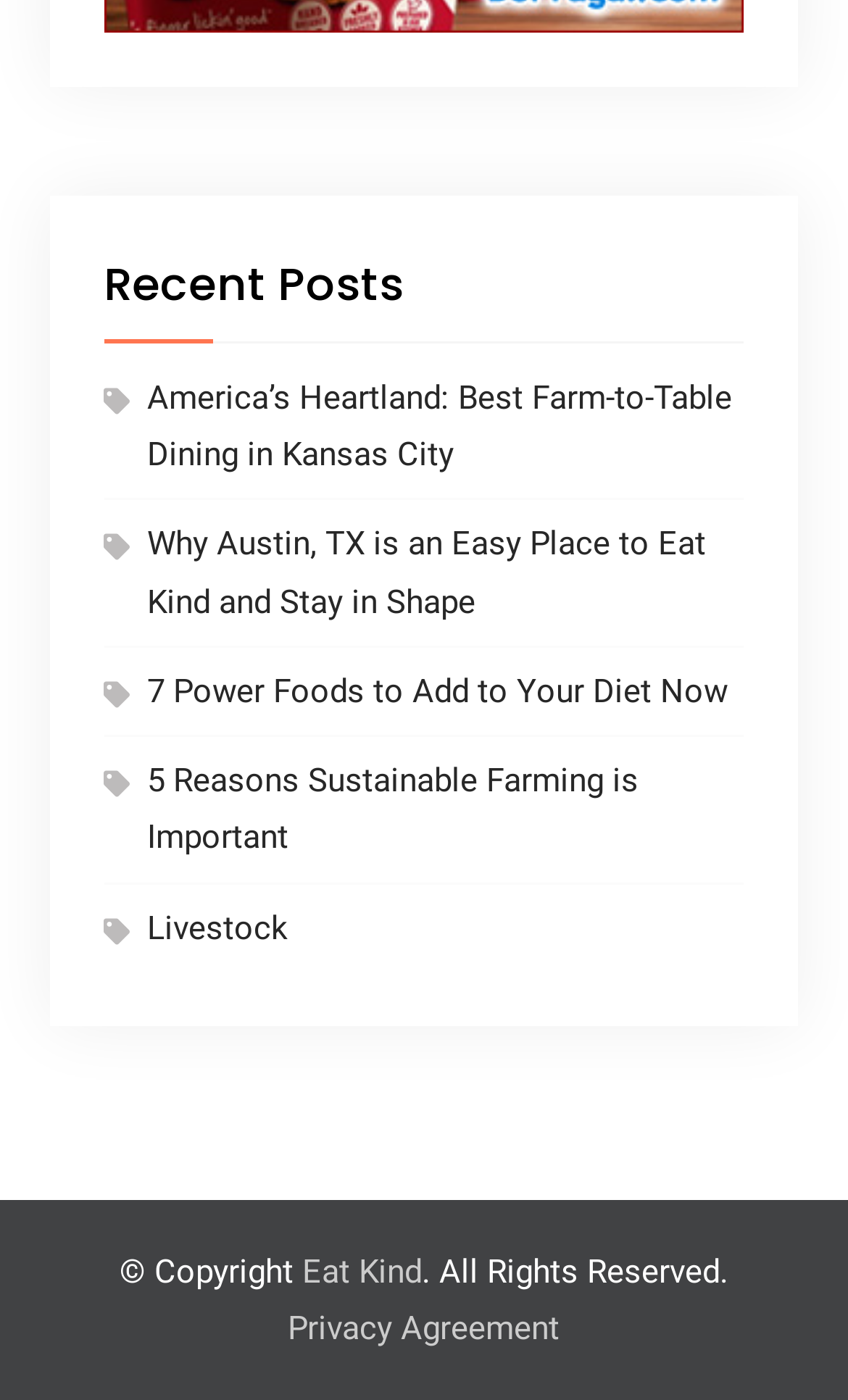Provide your answer in one word or a succinct phrase for the question: 
What is the copyright information on the webpage?

© Copyright. All Rights Reserved.